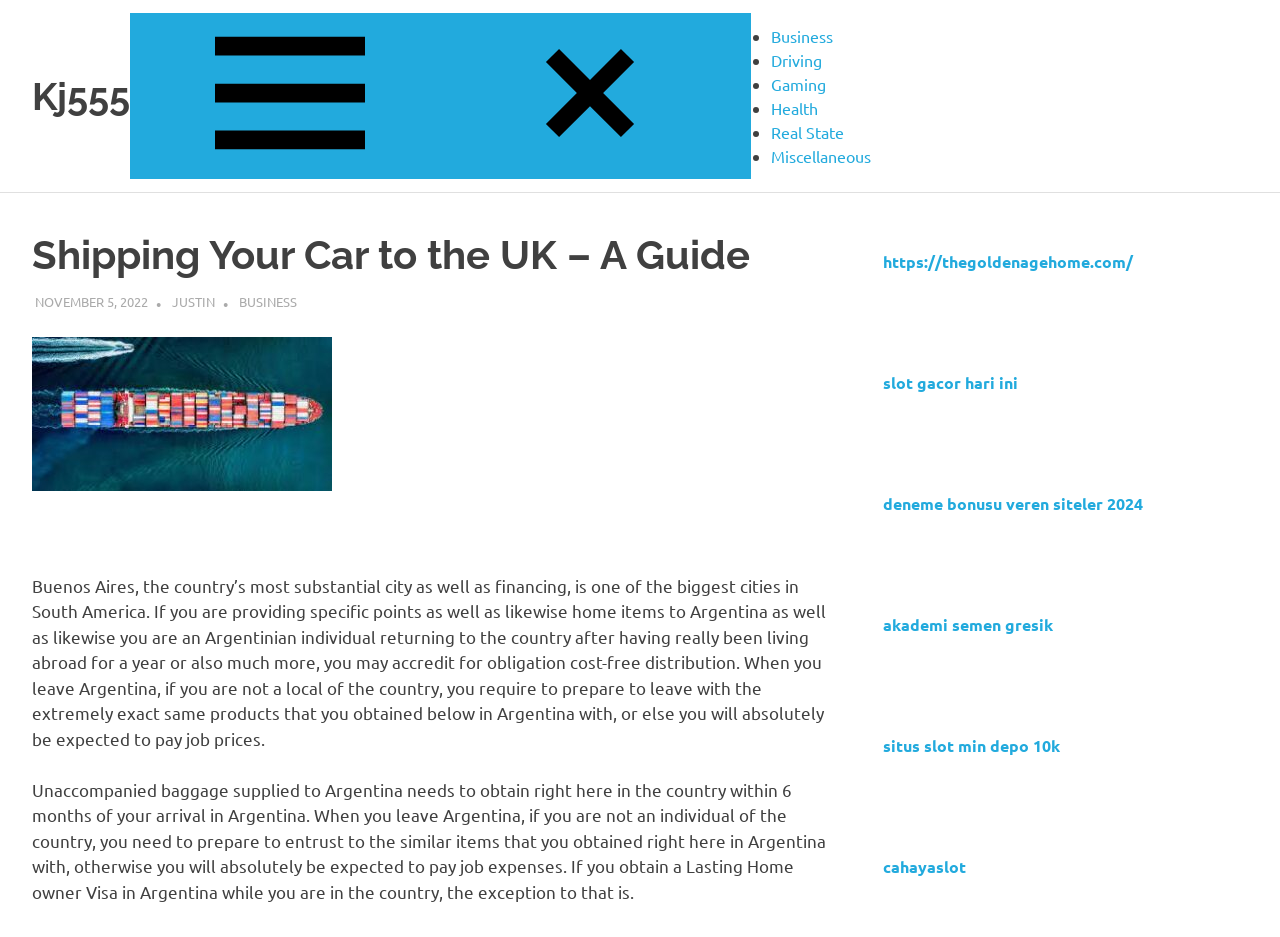Extract the primary header of the webpage and generate its text.

Shipping Your Car to the UK – A Guide